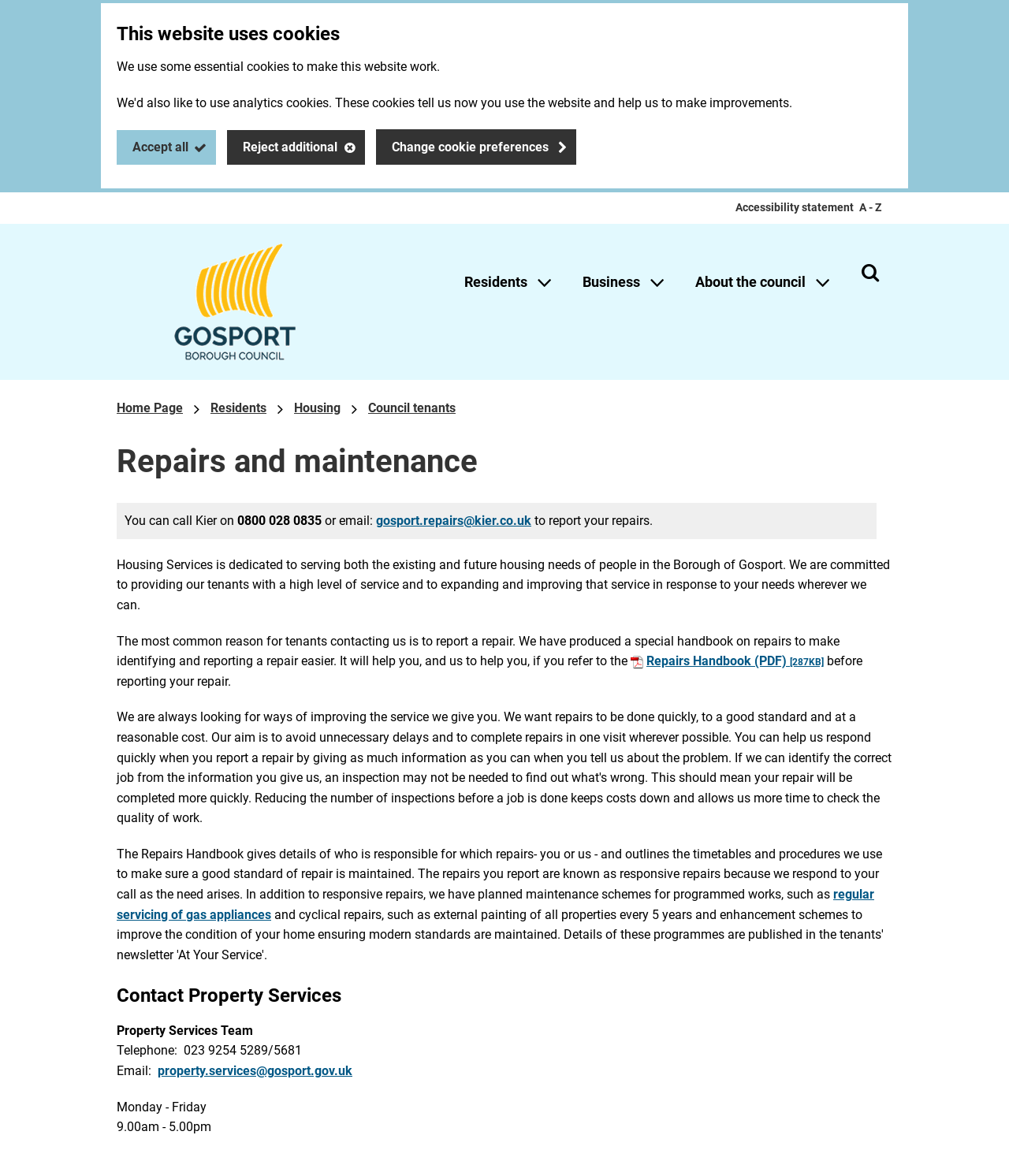What are the office hours of the Property Services Team?
Please provide a single word or phrase as the answer based on the screenshot.

9.00am - 5.00pm